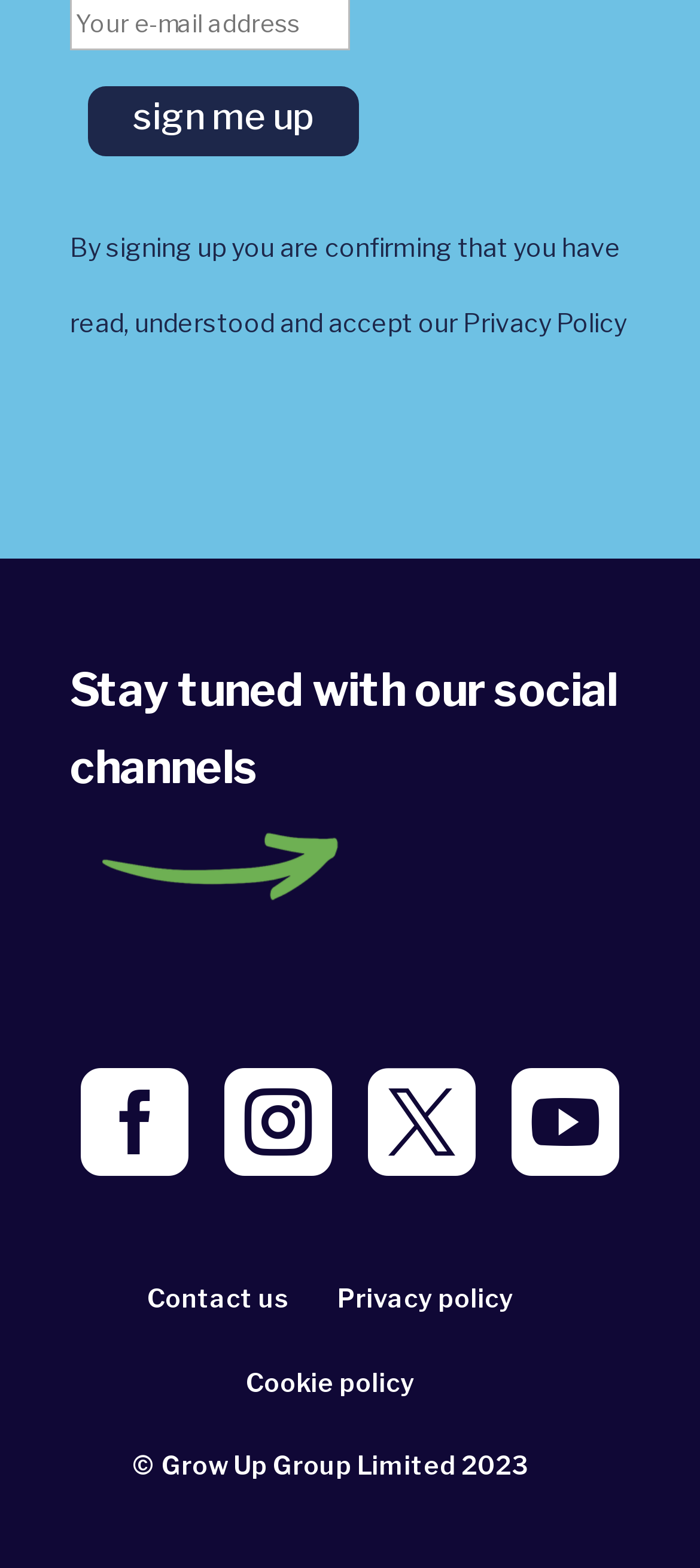Please determine the bounding box coordinates for the element that should be clicked to follow these instructions: "View cookie policy".

[0.351, 0.871, 0.592, 0.891]